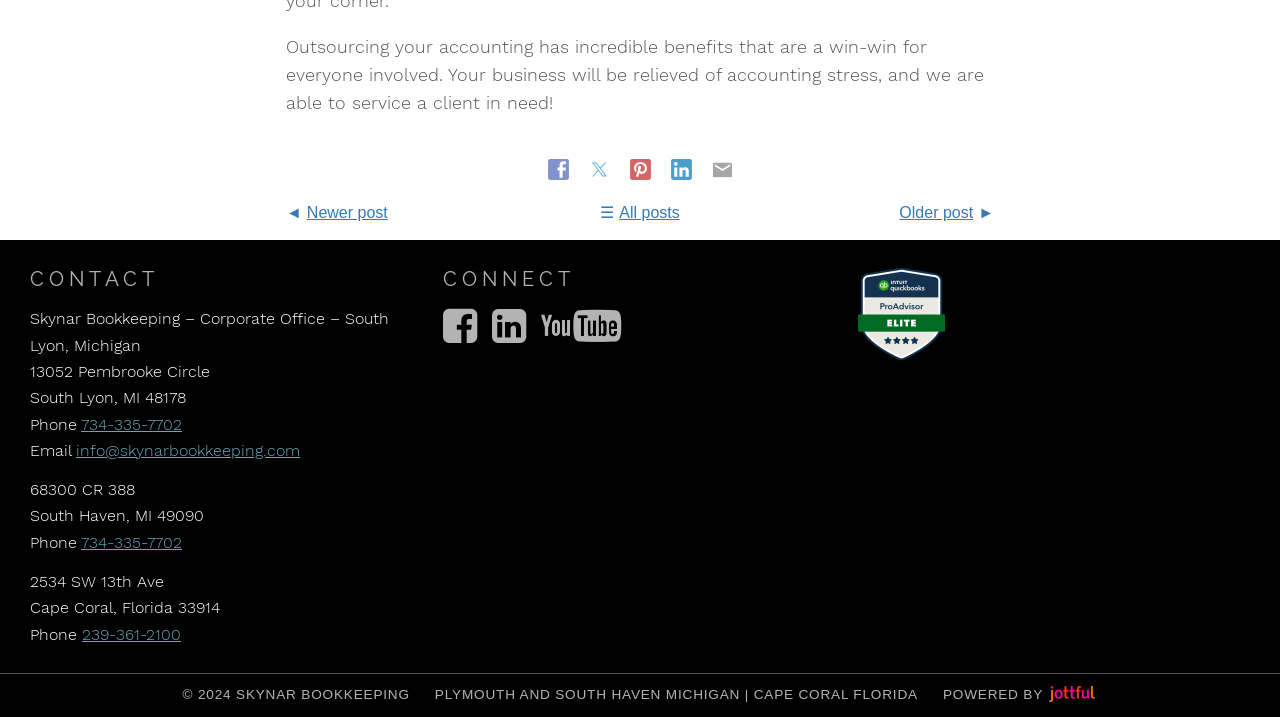How many offices does the company have?
Answer the question with a single word or phrase by looking at the picture.

3